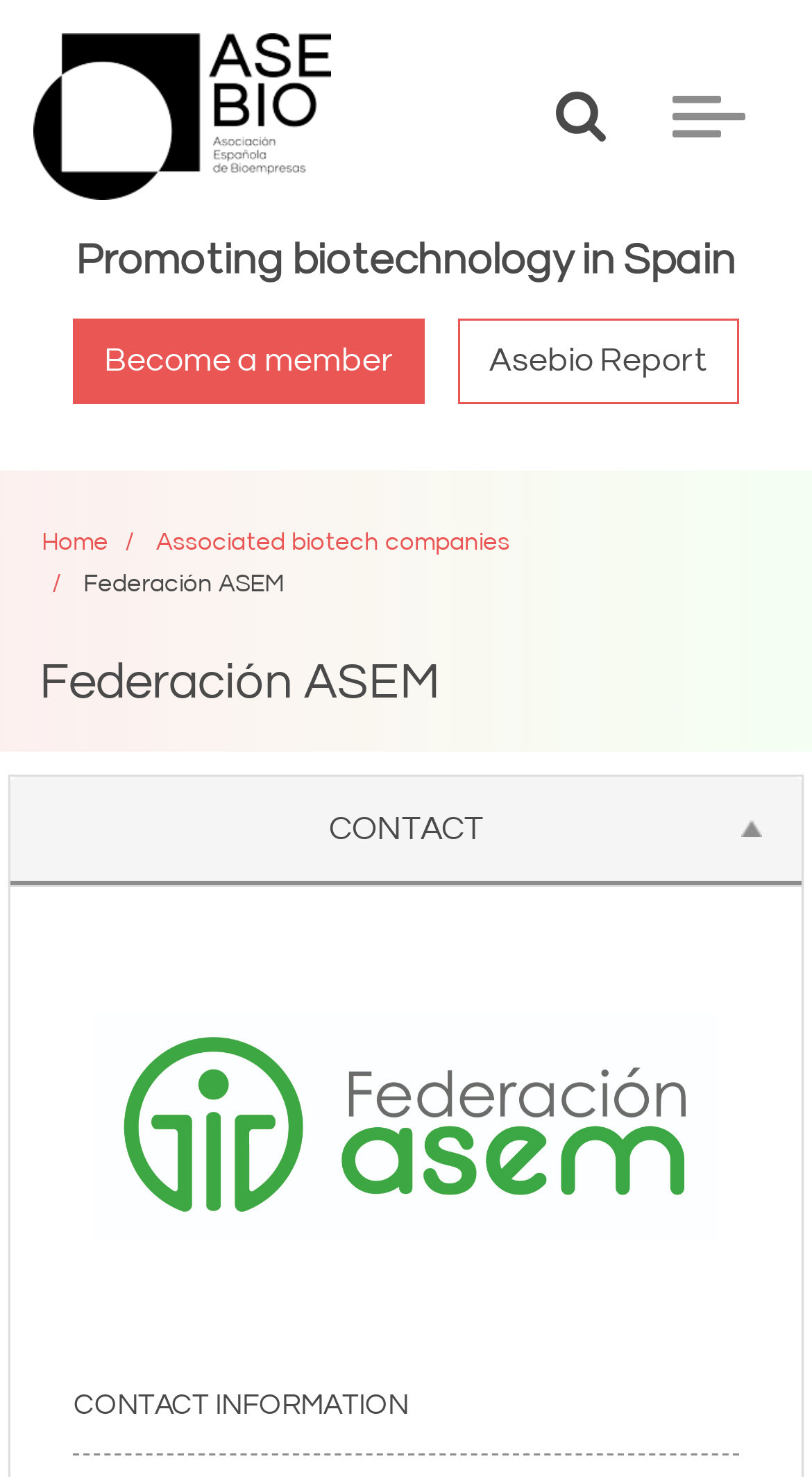Create a detailed description of the webpage's content and layout.

The webpage is about the ASEM Federation, which gathers Spanish associations of patients suffering from neuromuscular pathologies. At the top left corner, there is a link to skip to the main content. Below it, there is a layout table with a link to the home page, accompanied by a home icon. 

On the top right side, there are three buttons: a toggle search button with a search icon, a toggle navigation button with a navigation icon, and a contact button with the text "CONTACT" that is currently pressed and expanded. 

Below the top section, there is a heading that reads "Promoting biotechnology in Spain". Underneath, there are two links: "Become a member" and "Asebio Report". 

On the left side, there is a menu with three links: "Home", "Associated biotech companies", and a link to the federation's name, "Federación ASEM", which is also a heading. The federation's name is accompanied by a logo image. 

At the bottom of the page, there is a heading that reads "CONTACT INFORMATION".